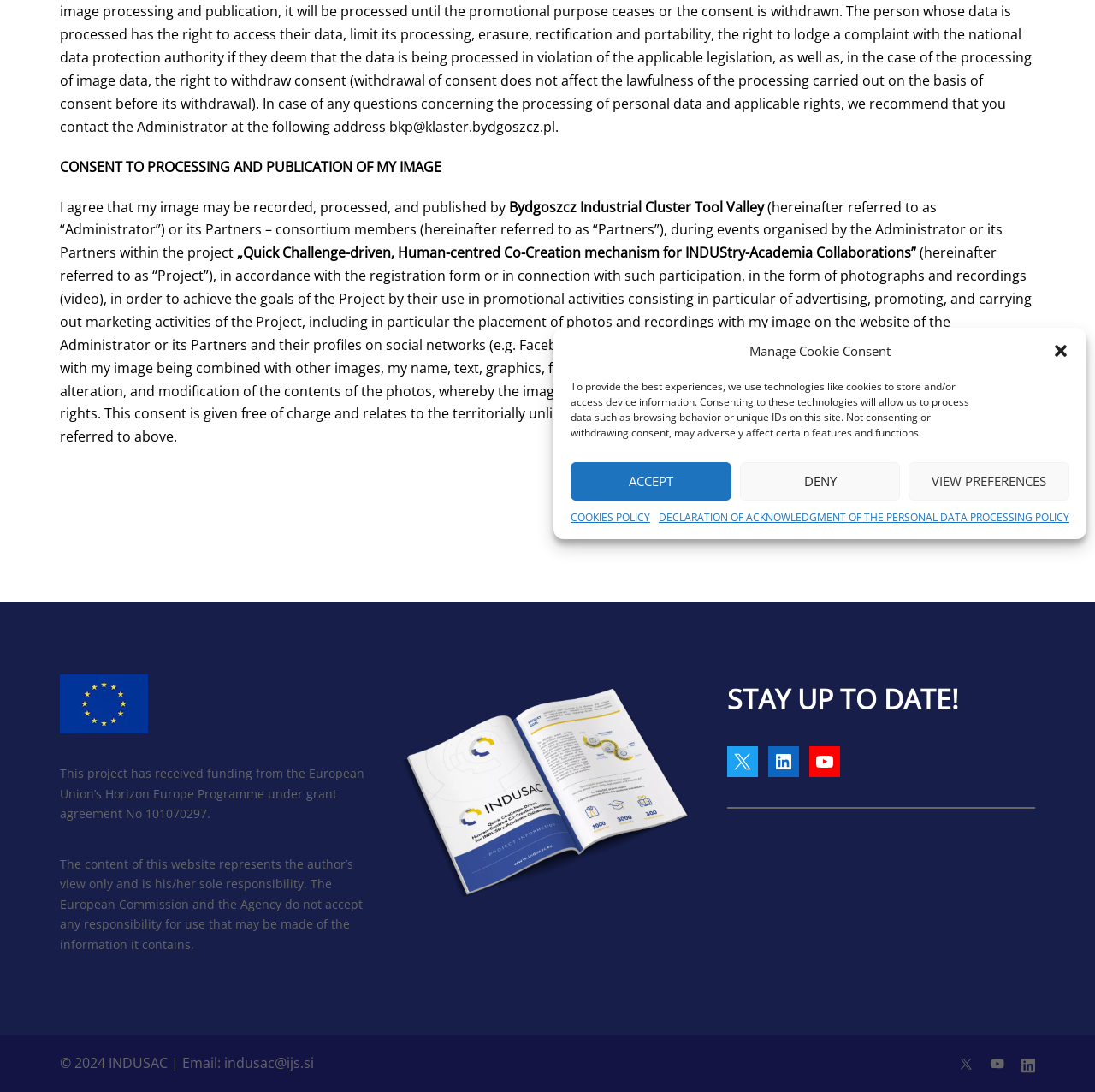Using the element description: "COOKIES POLICY", determine the bounding box coordinates for the specified UI element. The coordinates should be four float numbers between 0 and 1, [left, top, right, bottom].

[0.521, 0.466, 0.594, 0.482]